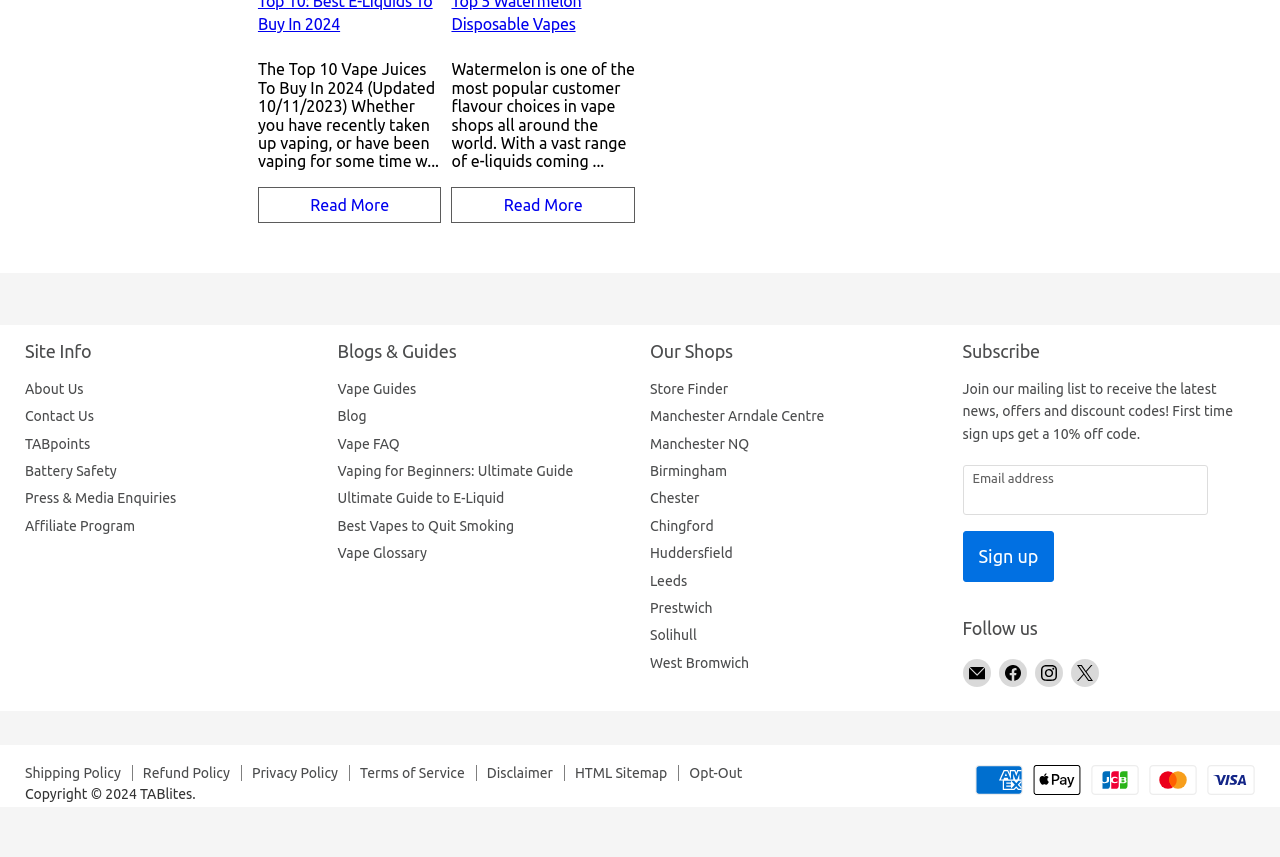Identify the bounding box for the element characterized by the following description: "Vaping for Beginners: Ultimate Guide".

[0.264, 0.54, 0.448, 0.559]